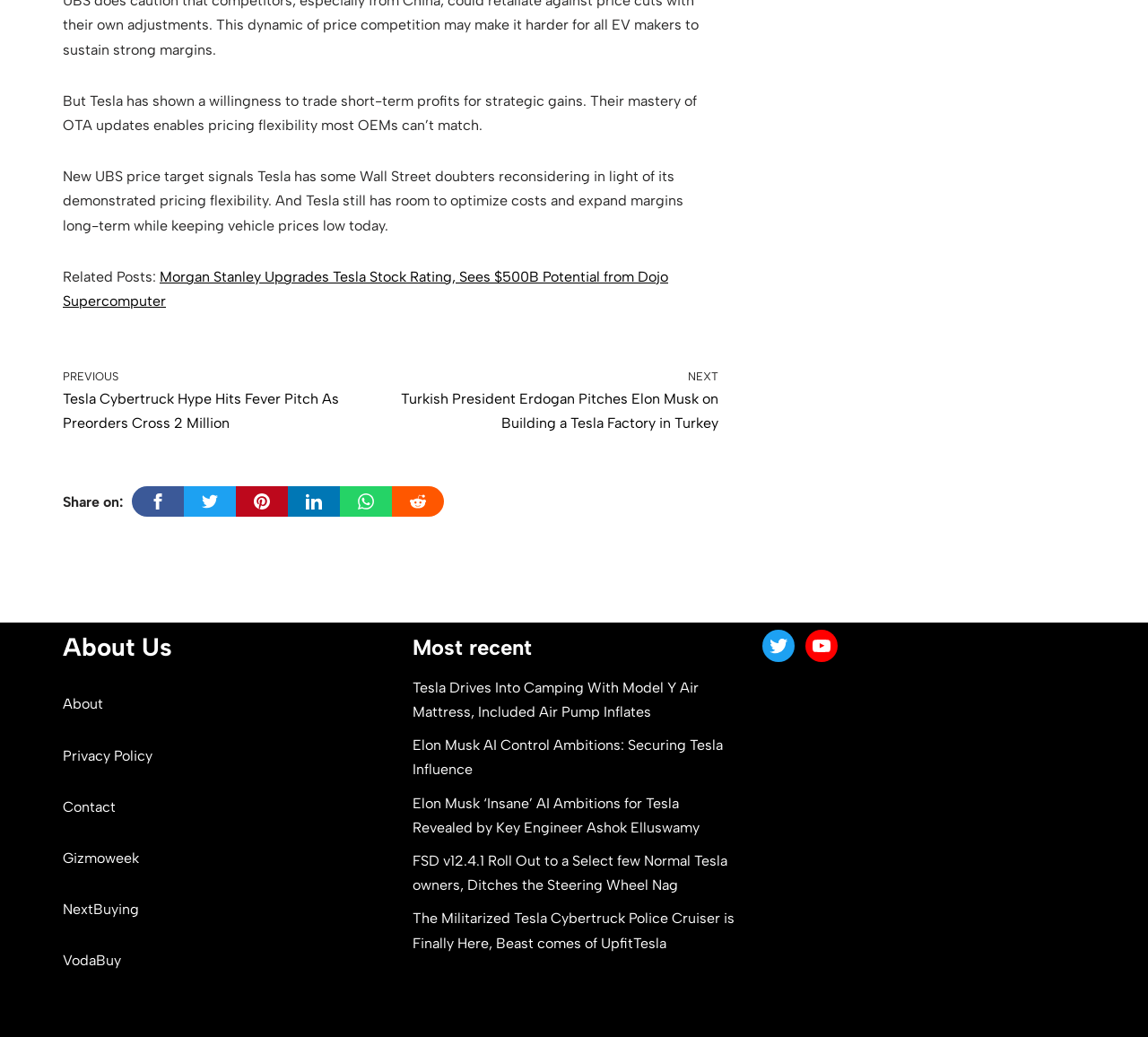Identify the coordinates of the bounding box for the element that must be clicked to accomplish the instruction: "Share on Twitter".

[0.115, 0.469, 0.16, 0.498]